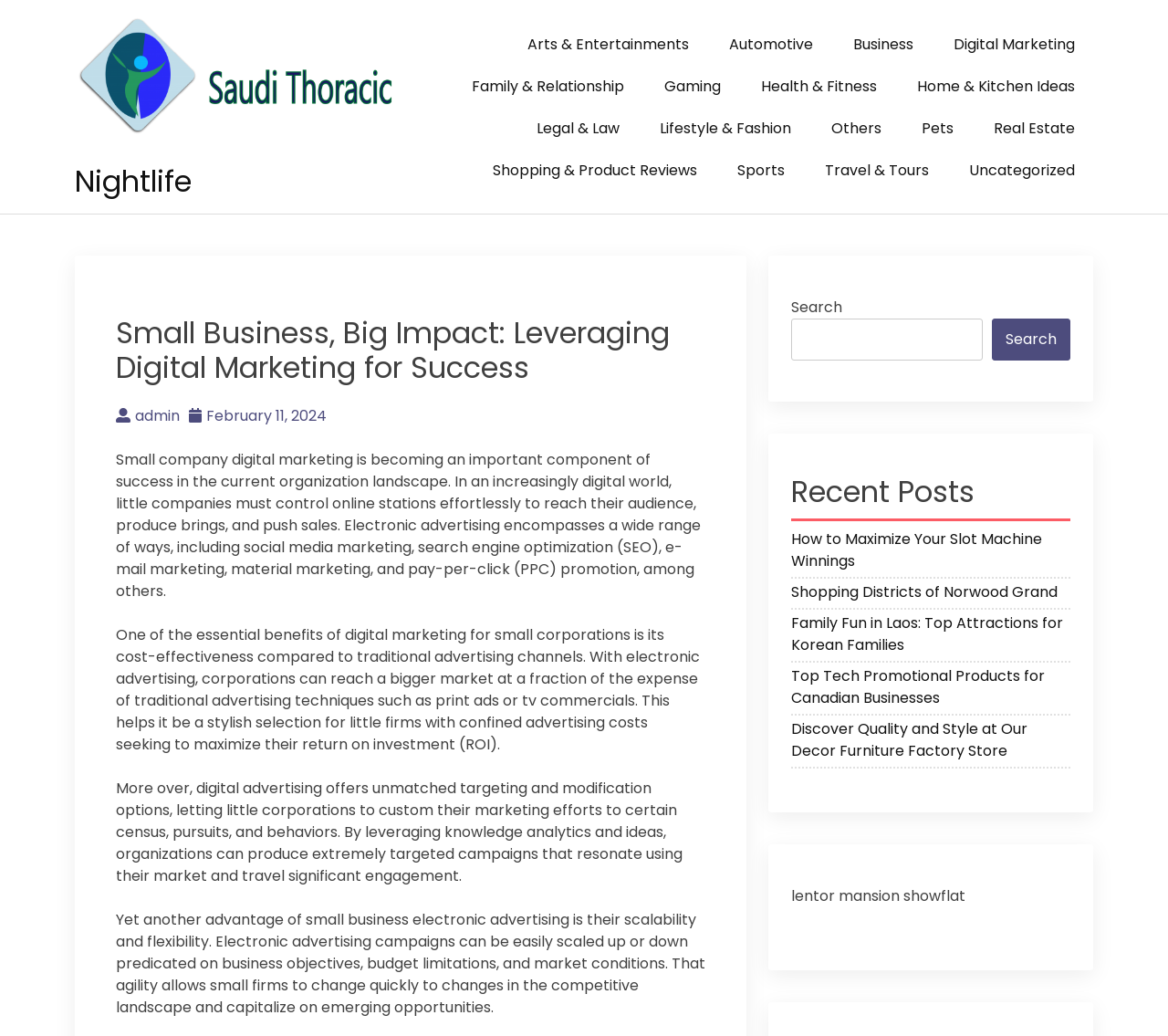Provide the bounding box coordinates of the section that needs to be clicked to accomplish the following instruction: "Search for something."

[0.677, 0.307, 0.841, 0.348]